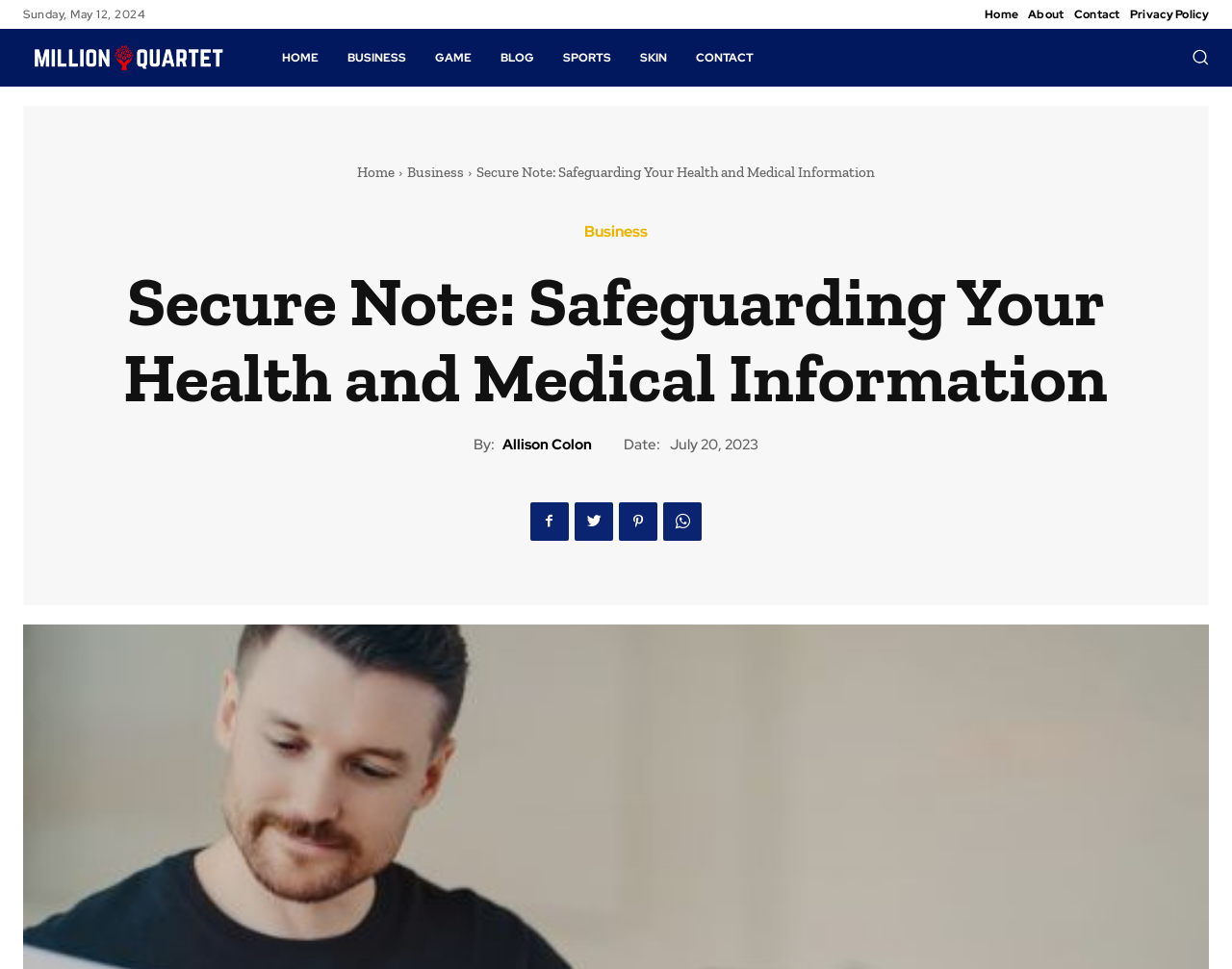Locate the bounding box coordinates of the element that should be clicked to execute the following instruction: "Click the Home link".

[0.799, 0.0, 0.827, 0.03]